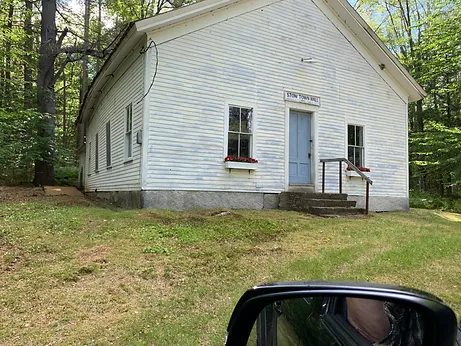Please answer the following question using a single word or phrase: 
What surrounds the Town Hall?

tall trees